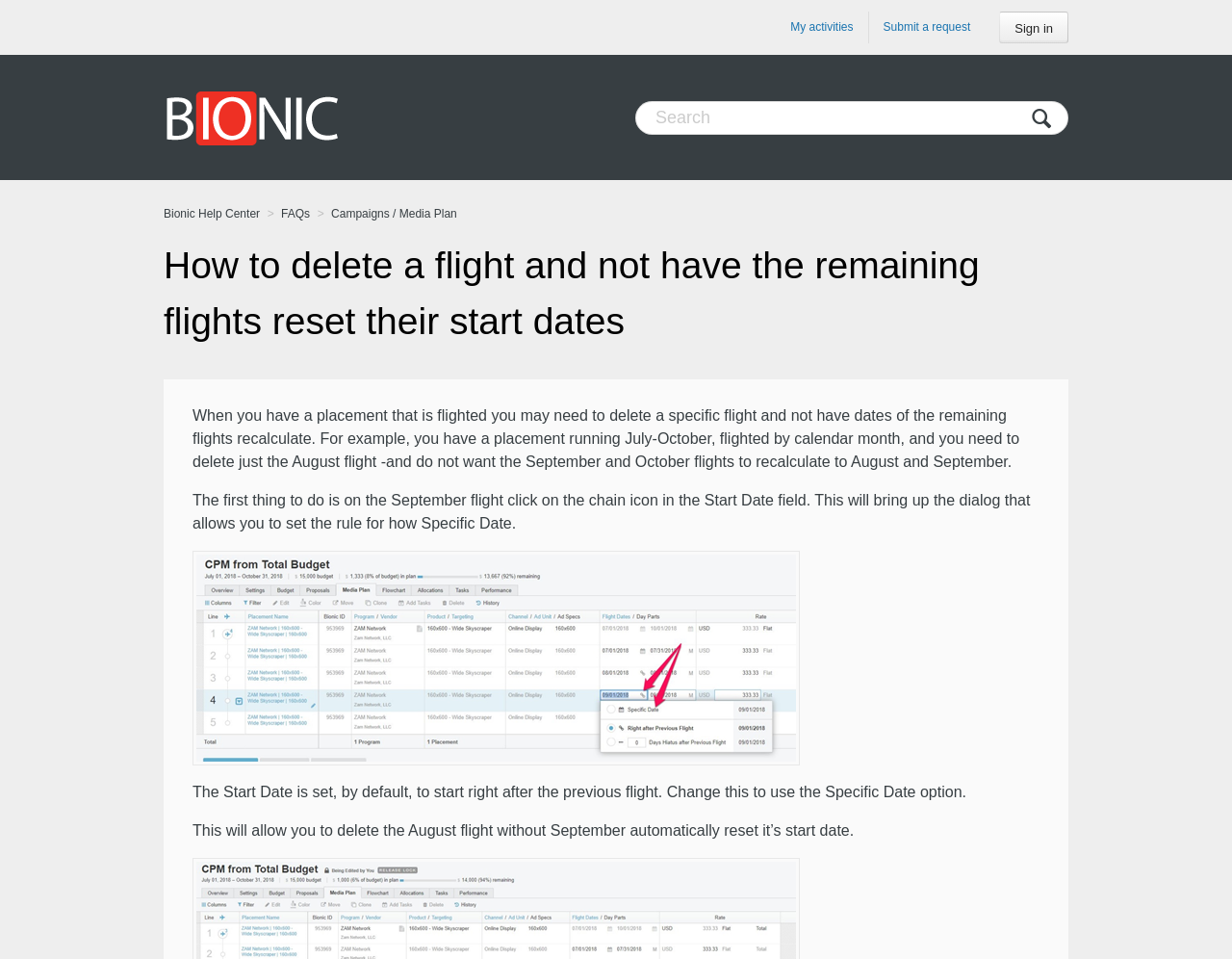Using the element description: "aria-label="Search" name="query" placeholder="Search"", determine the bounding box coordinates. The coordinates should be in the format [left, top, right, bottom], with values between 0 and 1.

[0.516, 0.105, 0.867, 0.141]